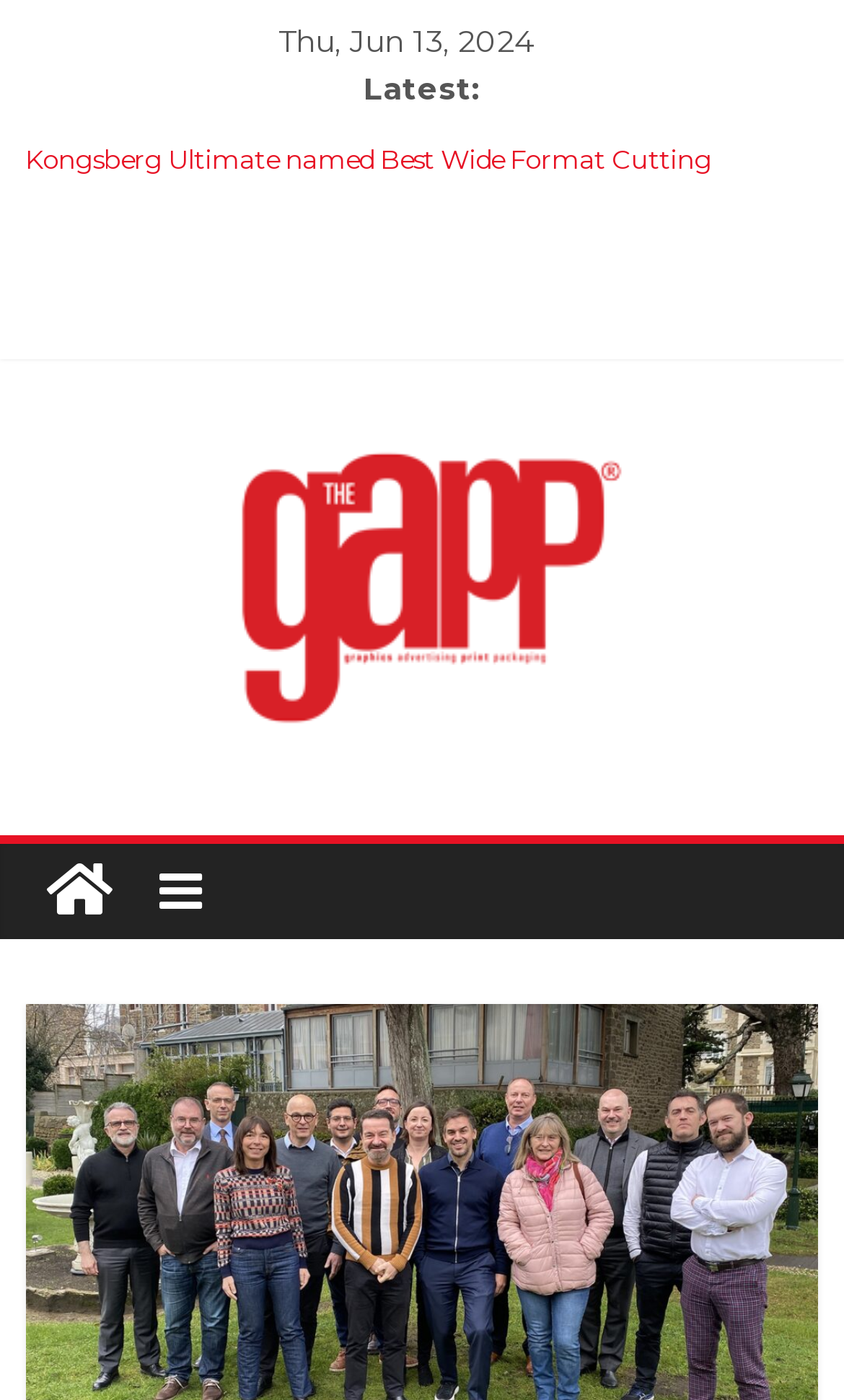Locate the coordinates of the bounding box for the clickable region that fulfills this instruction: "View latest news".

[0.431, 0.05, 0.569, 0.078]